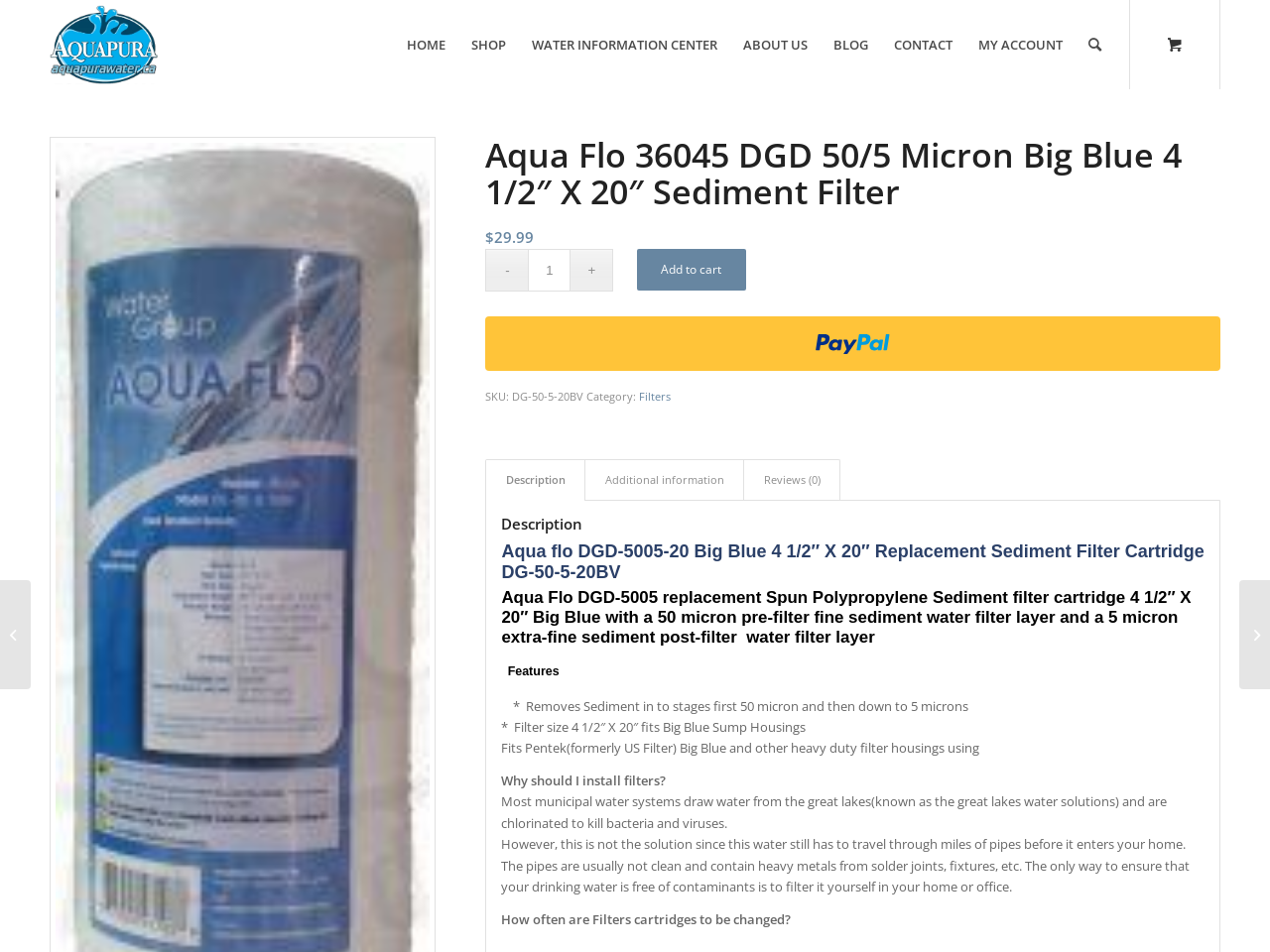Answer the question below with a single word or a brief phrase: 
What is the purpose of installing filters in your home or office?

To ensure drinking water is free of contaminants